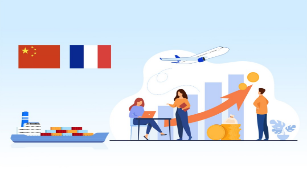Respond to the following question with a brief word or phrase:
What mode of transport is emphasized above the shipping container vessel?

Airplane